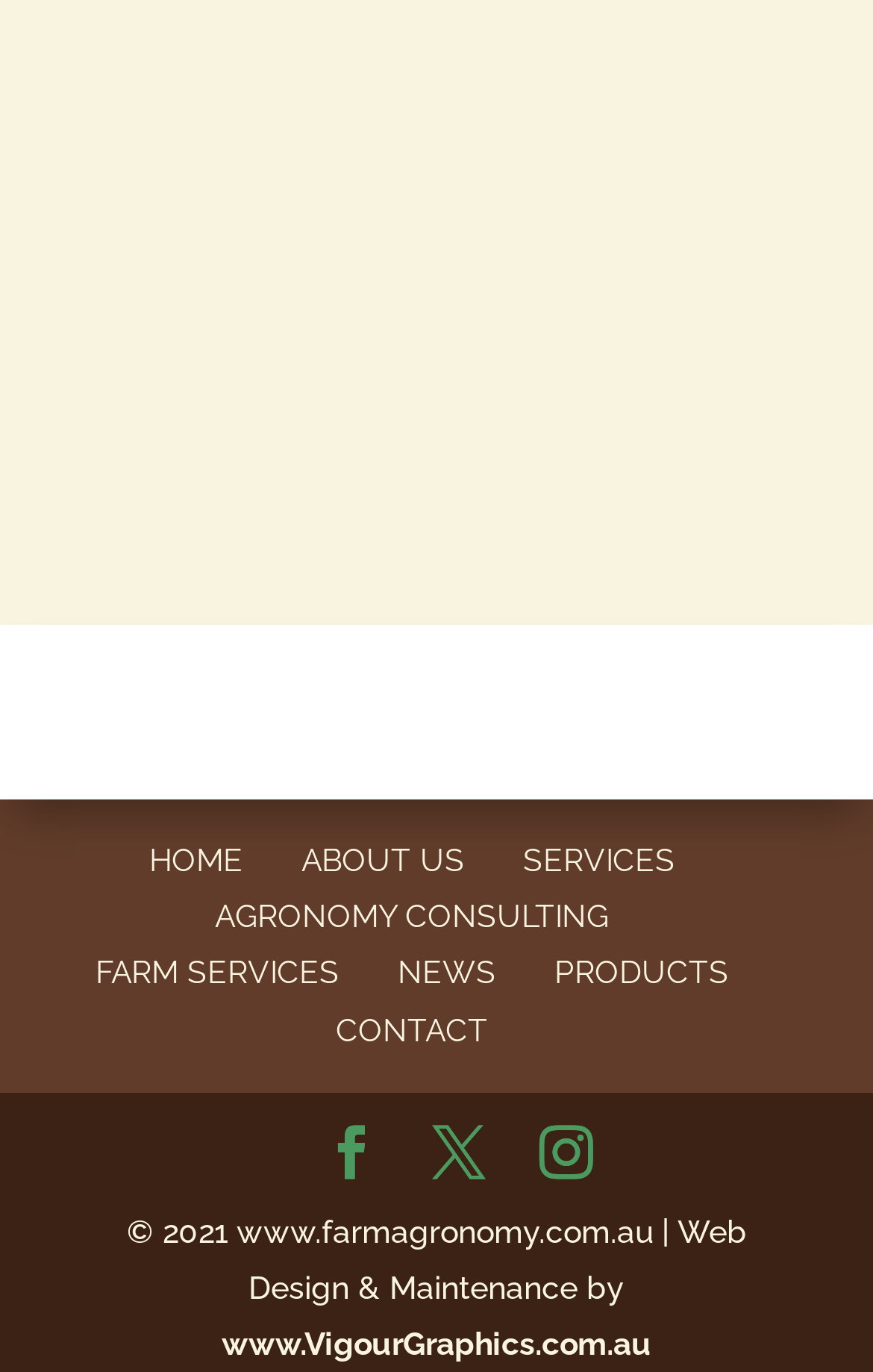Using the given description, provide the bounding box coordinates formatted as (top-left x, top-left y, bottom-right x, bottom-right y), with all values being floating point numbers between 0 and 1. Description: Agronomy Consulting

[0.246, 0.655, 0.697, 0.681]